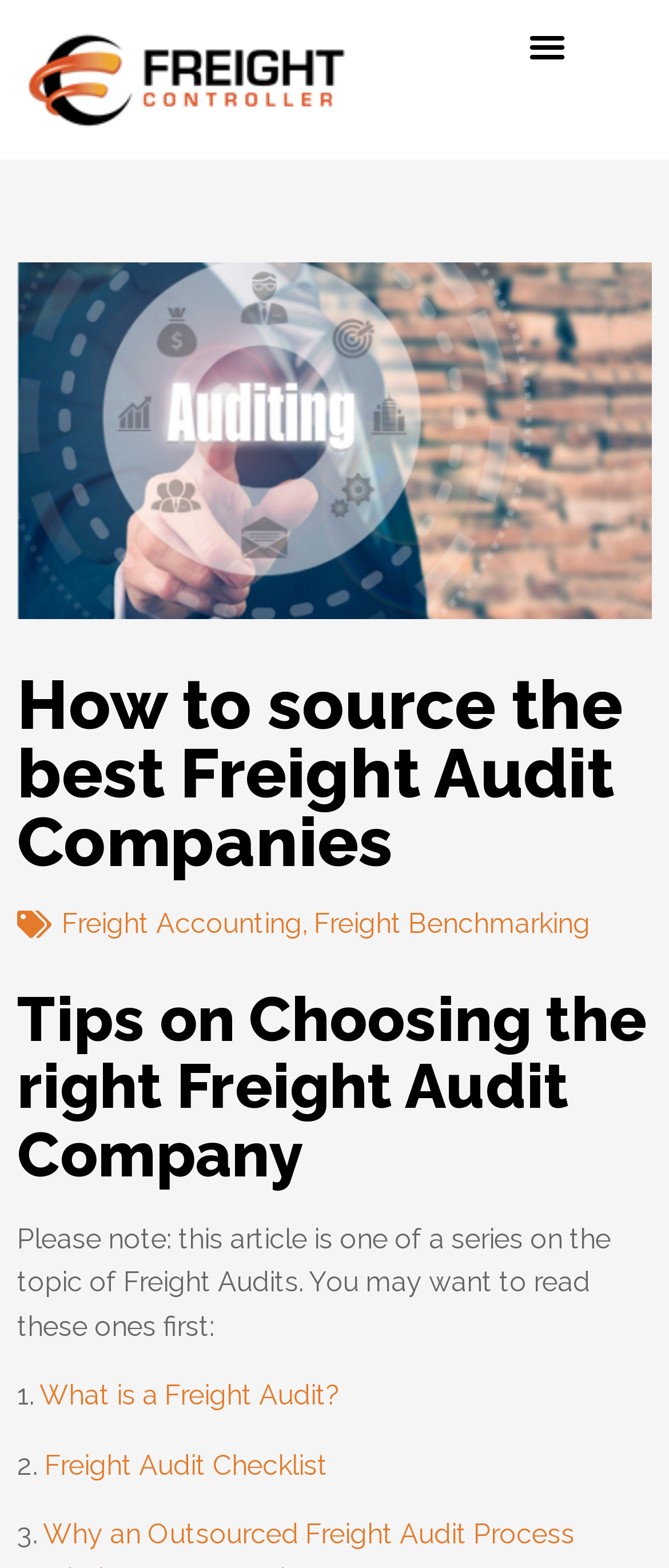How many links are there in the article?
Based on the image, answer the question with a single word or brief phrase.

5